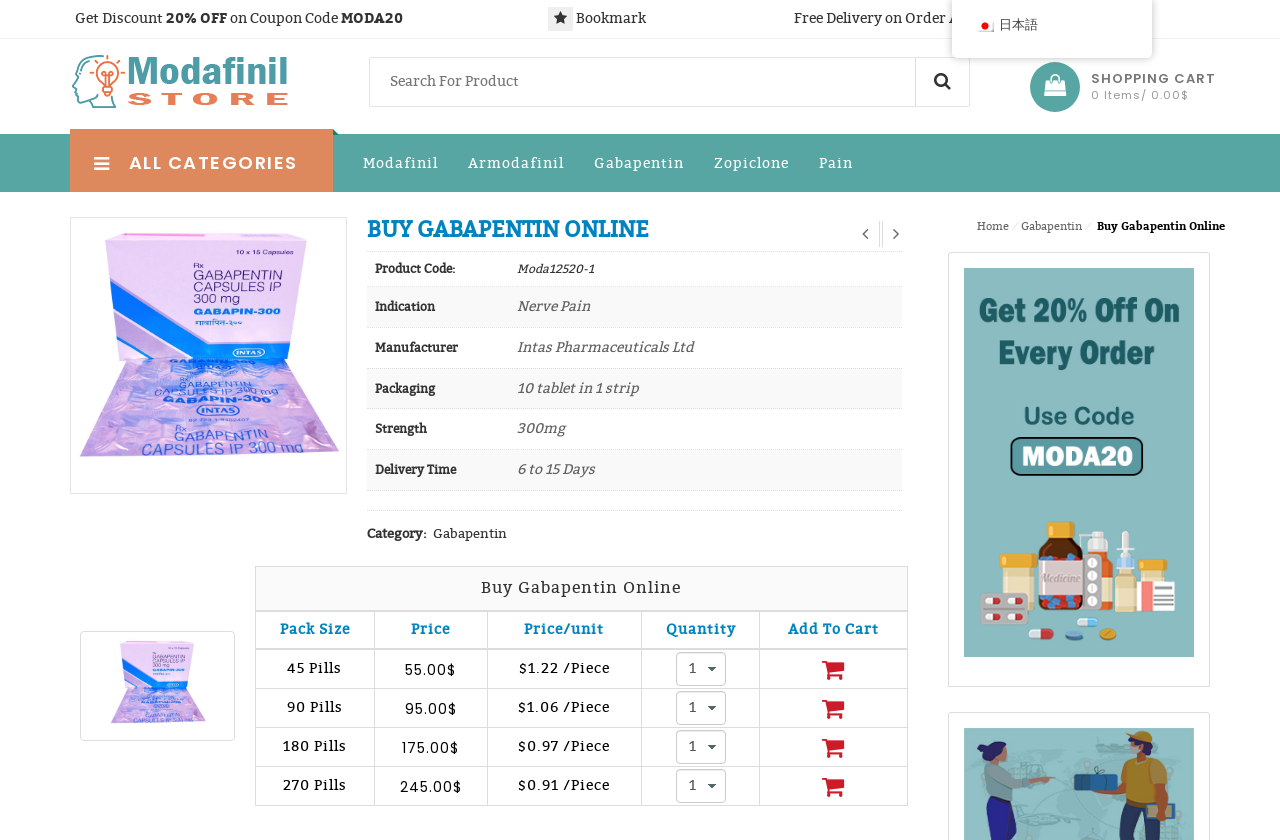Please specify the bounding box coordinates in the format (top-left x, top-left y, bottom-right x, bottom-right y), with all values as floating point numbers between 0 and 1. Identify the bounding box of the UI element described by: parent_node: Bookmark

[0.428, 0.008, 0.448, 0.037]